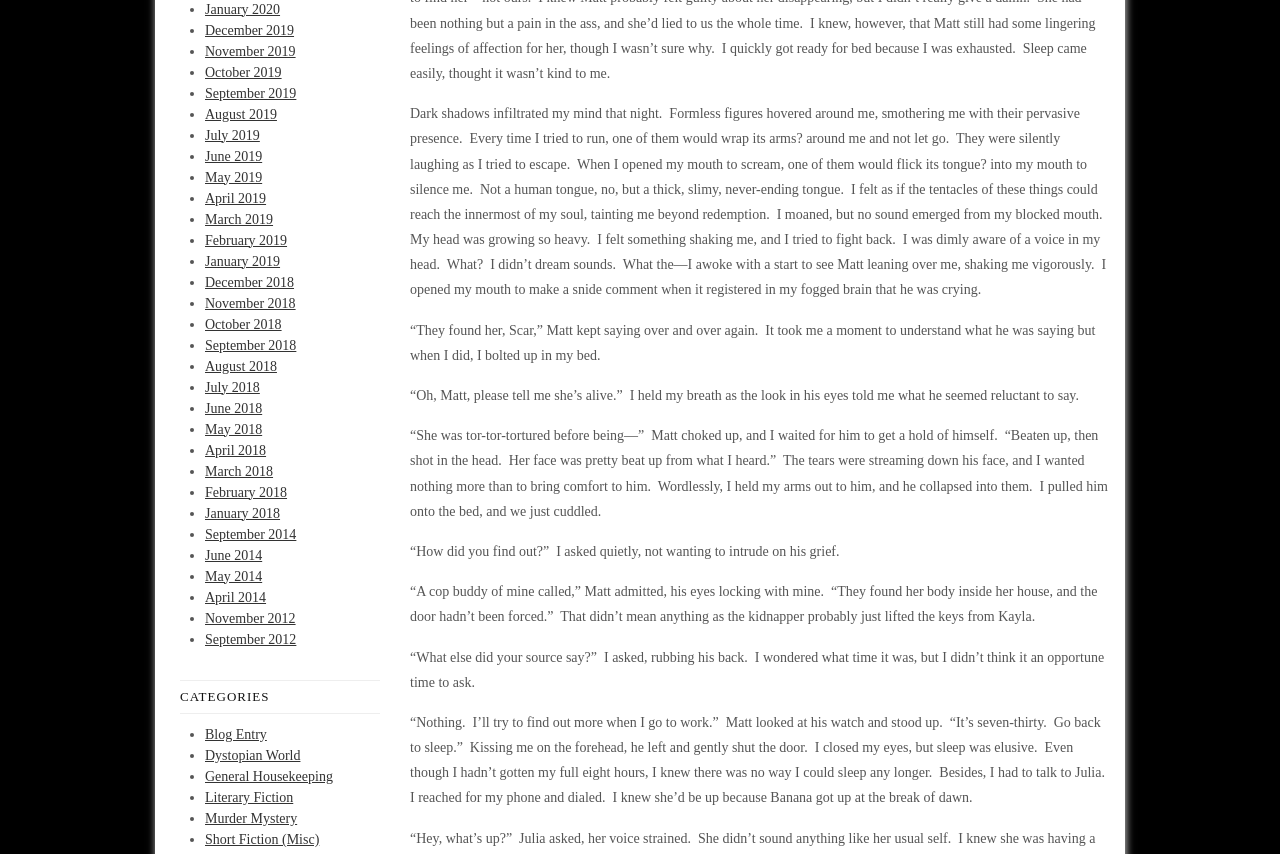Determine the bounding box coordinates of the clickable element to complete this instruction: "Click on 'CATEGORIES'". Provide the coordinates in the format of four float numbers between 0 and 1, [left, top, right, bottom].

[0.141, 0.796, 0.297, 0.836]